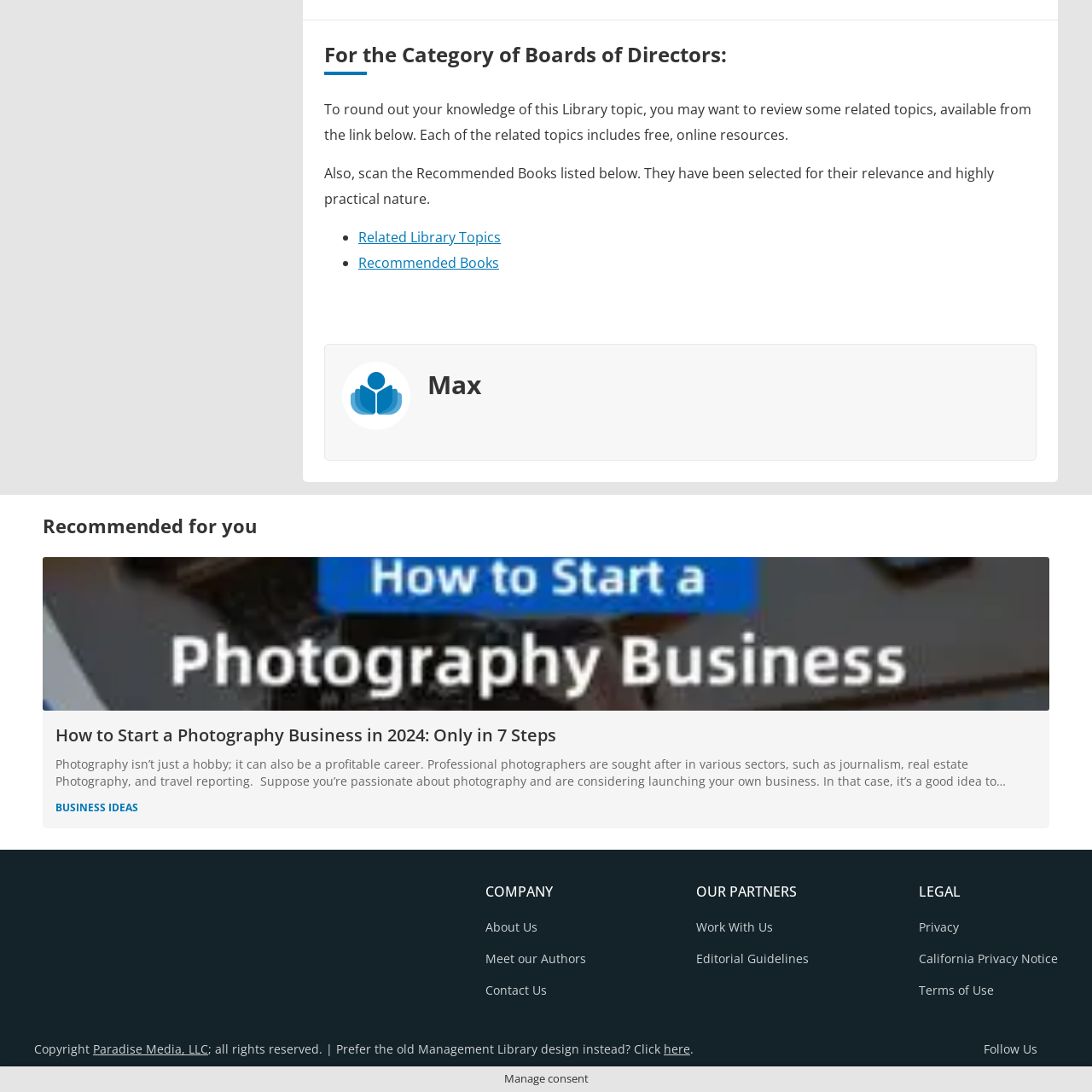Identify the content inside the red box and answer the question using a brief word or phrase: What is the design style of the image?

Minimalist